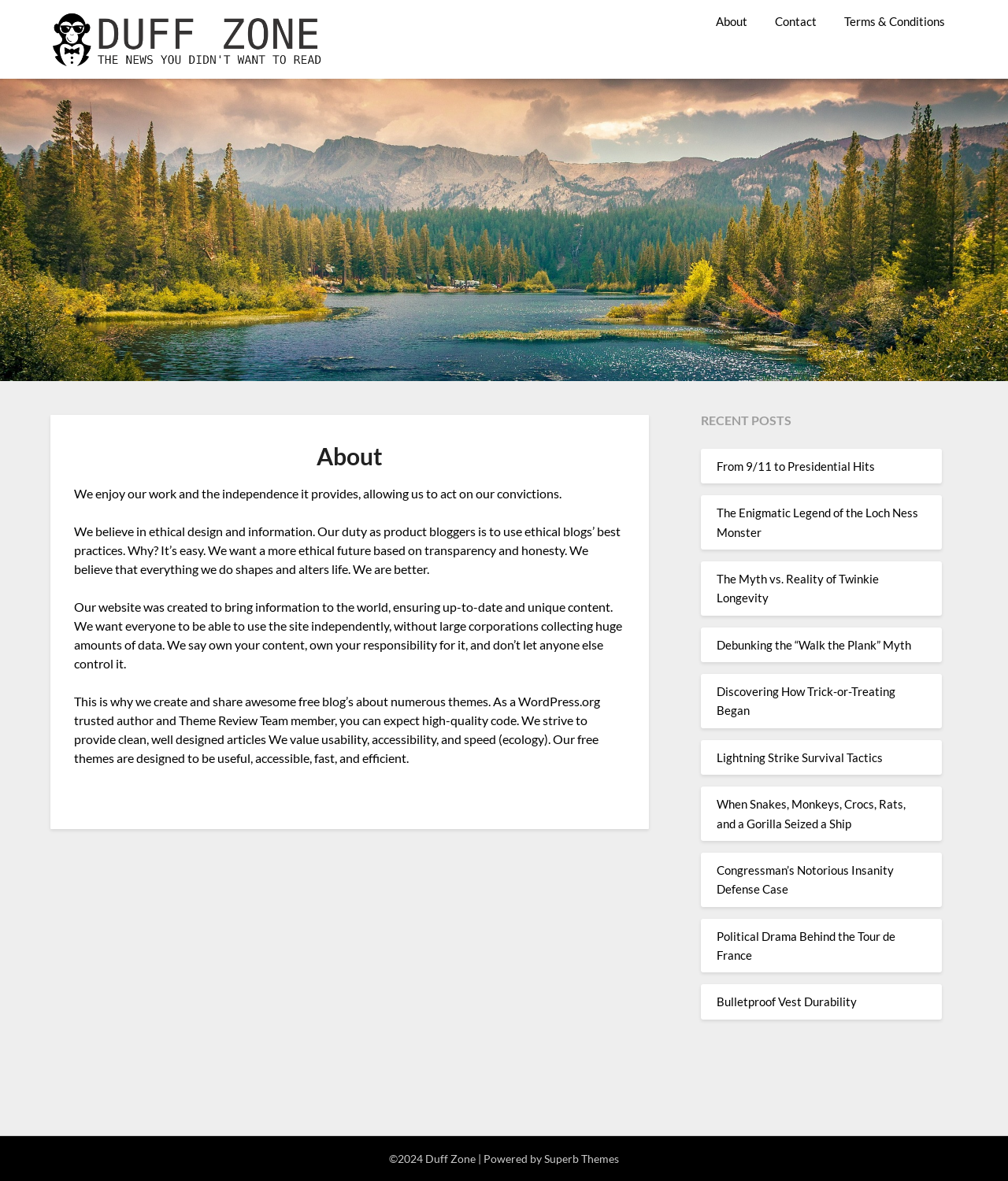How many recent posts are listed?
Answer the question using a single word or phrase, according to the image.

9